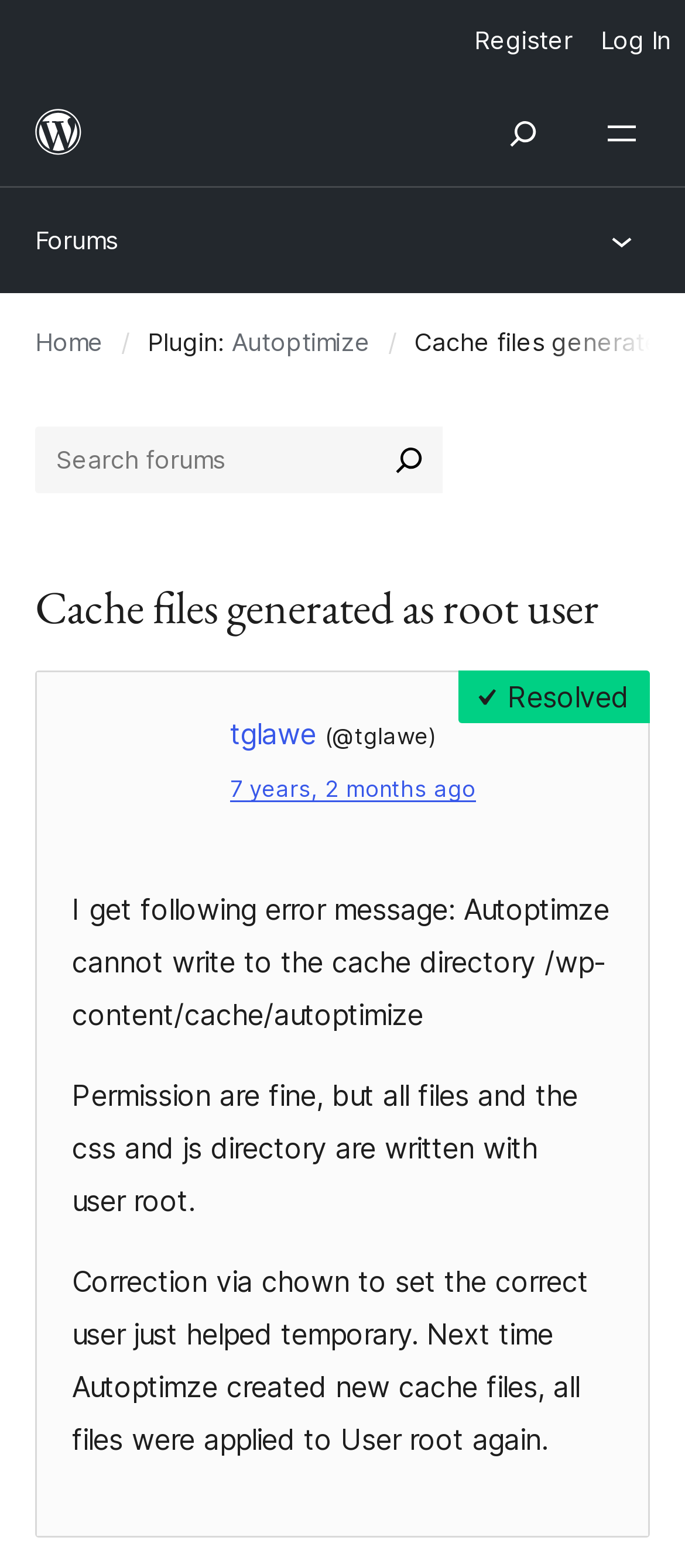Find the bounding box coordinates of the area to click in order to follow the instruction: "Open menu".

[0.836, 0.051, 1.0, 0.119]